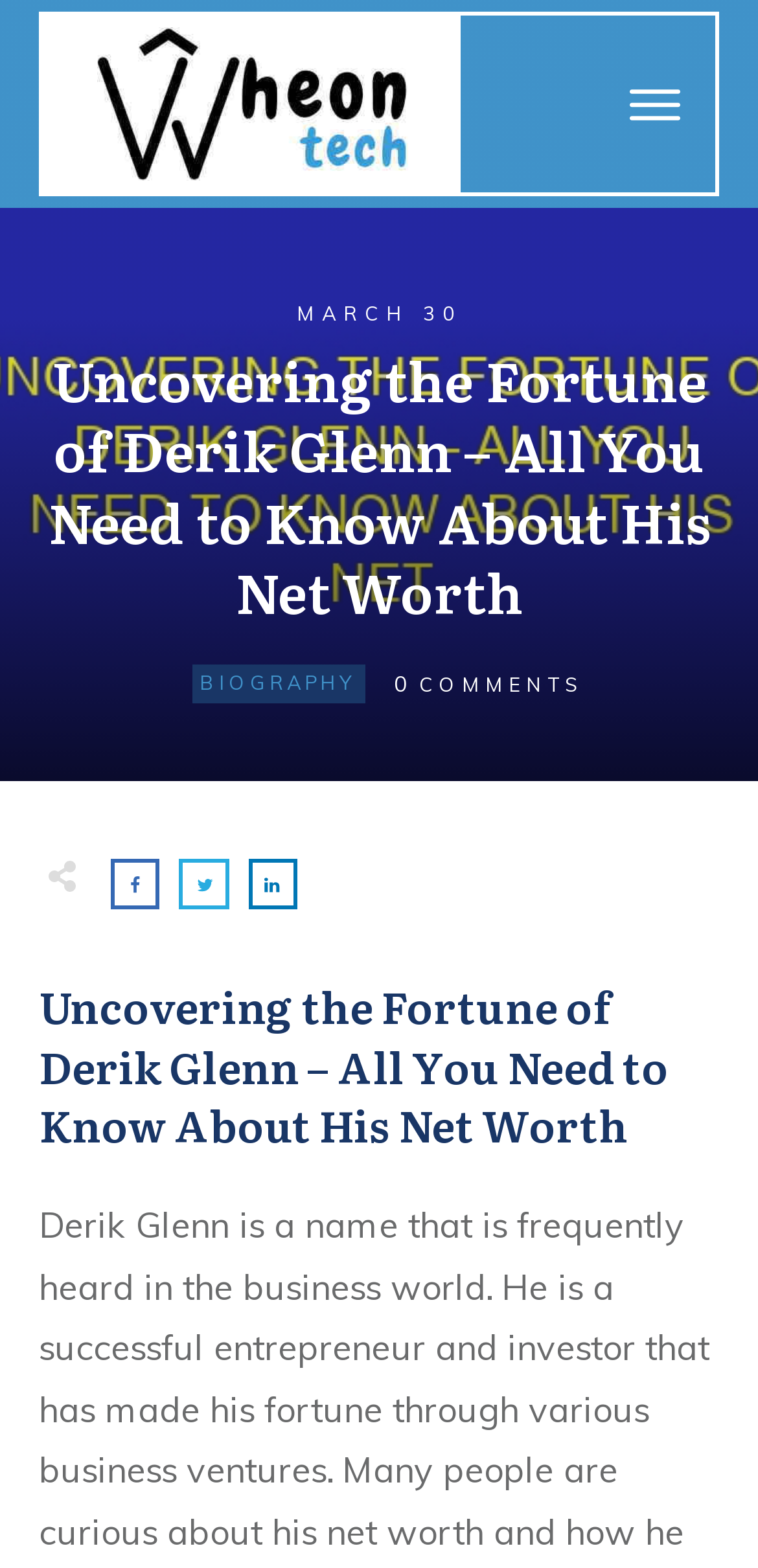What is the category of the article?
Using the screenshot, give a one-word or short phrase answer.

BIOGRAPHY